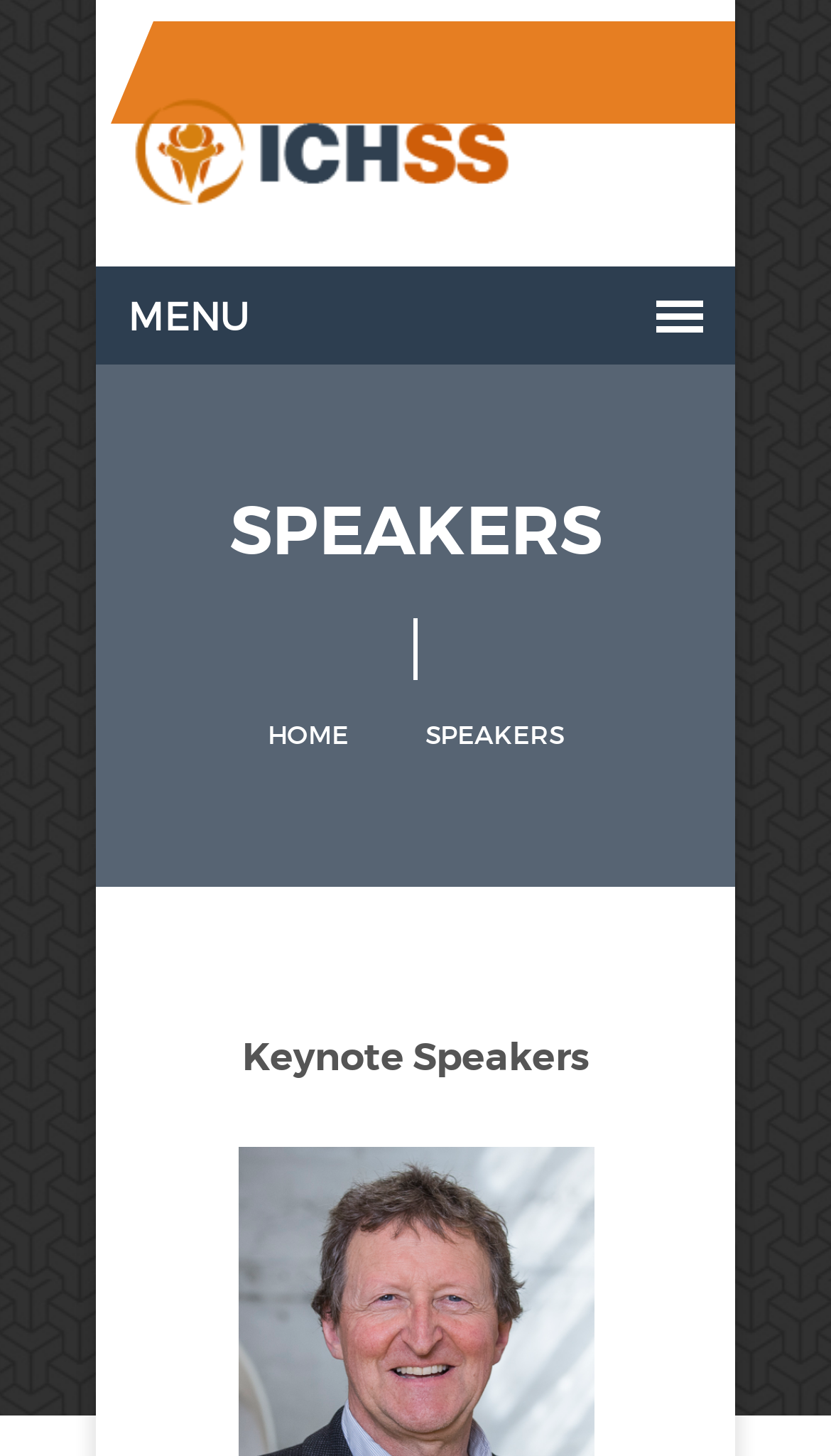Please reply to the following question using a single word or phrase: 
What is the first link on the webpage?

EDUCAT